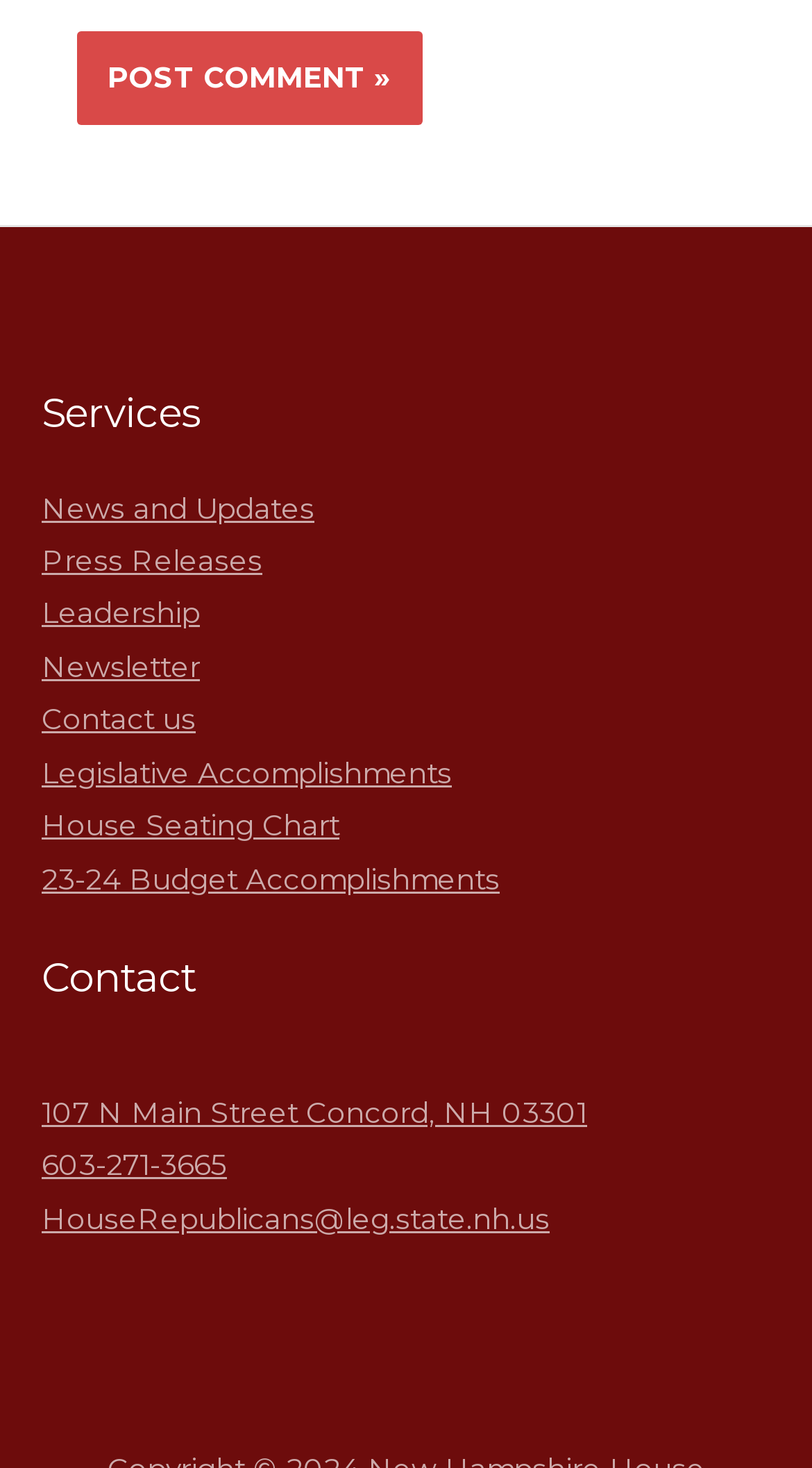How many links are in the 'Services' category?
Kindly give a detailed and elaborate answer to the question.

The 'Services' category contains 7 links, which are 'News and Updates', 'Press Releases', 'Leadership', 'Newsletter', 'Contact us', 'Legislative Accomplishments', and 'House Seating Chart'.